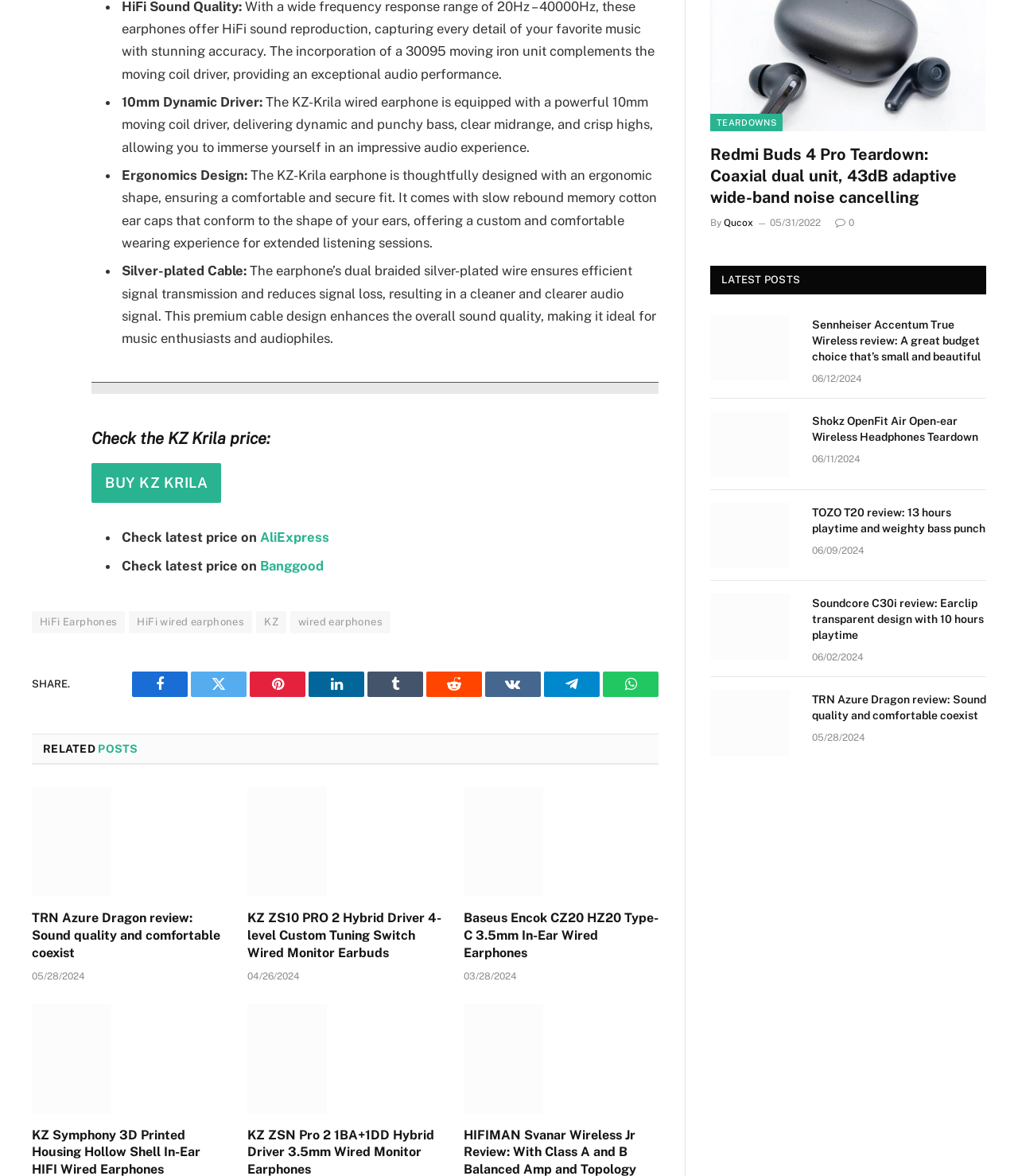Carefully examine the image and provide an in-depth answer to the question: Where can I check the latest price of KZ Krila?

The answer can be found in the section 'Check the KZ Krila price:', which provides links to AliExpress and Banggood to check the latest price.